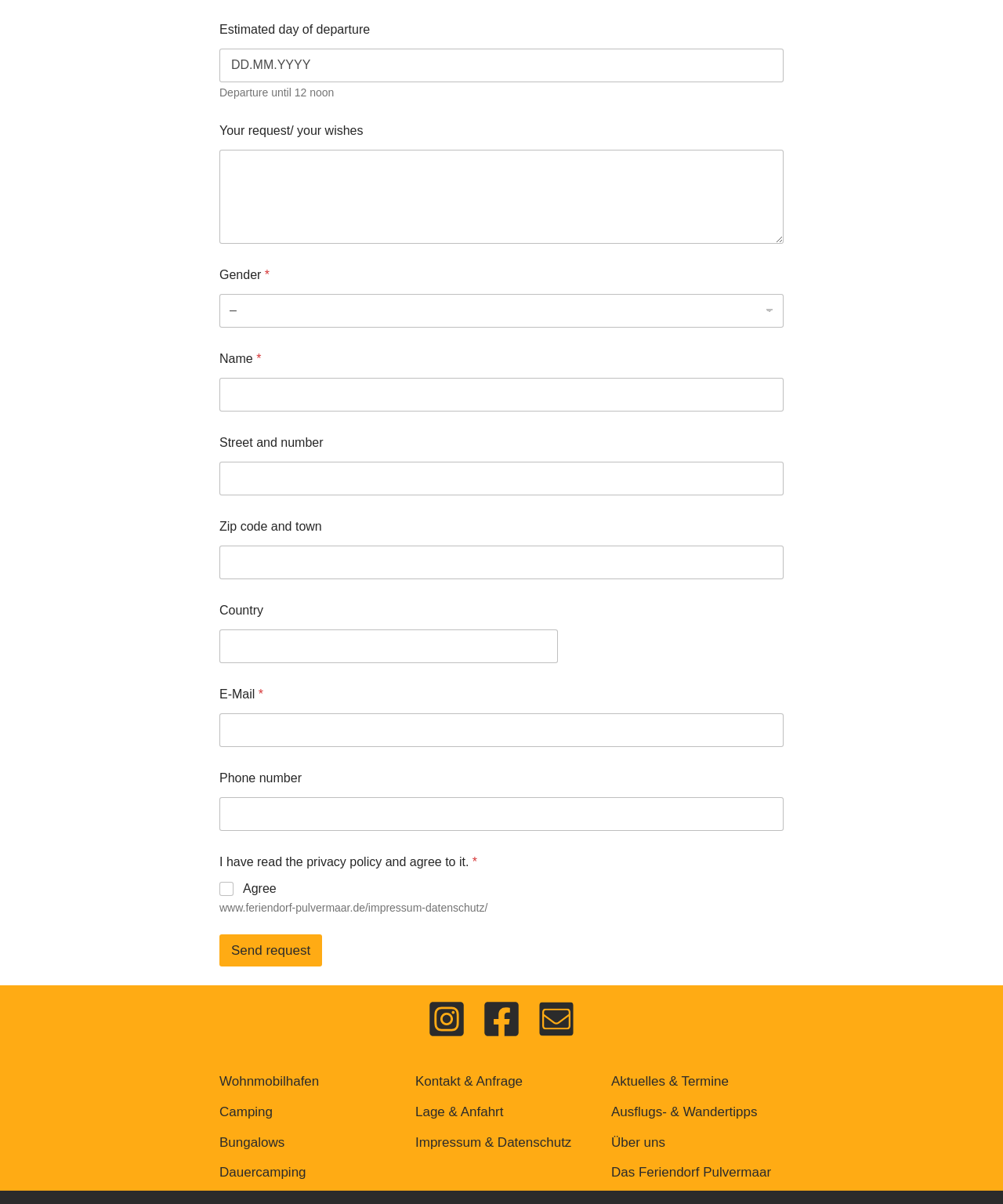Bounding box coordinates are specified in the format (top-left x, top-left y, bottom-right x, bottom-right y). All values are floating point numbers bounded between 0 and 1. Please provide the bounding box coordinate of the region this sentence describes: parent_node: Street and number name="wpforms[fields][11]"

[0.219, 0.383, 0.781, 0.411]